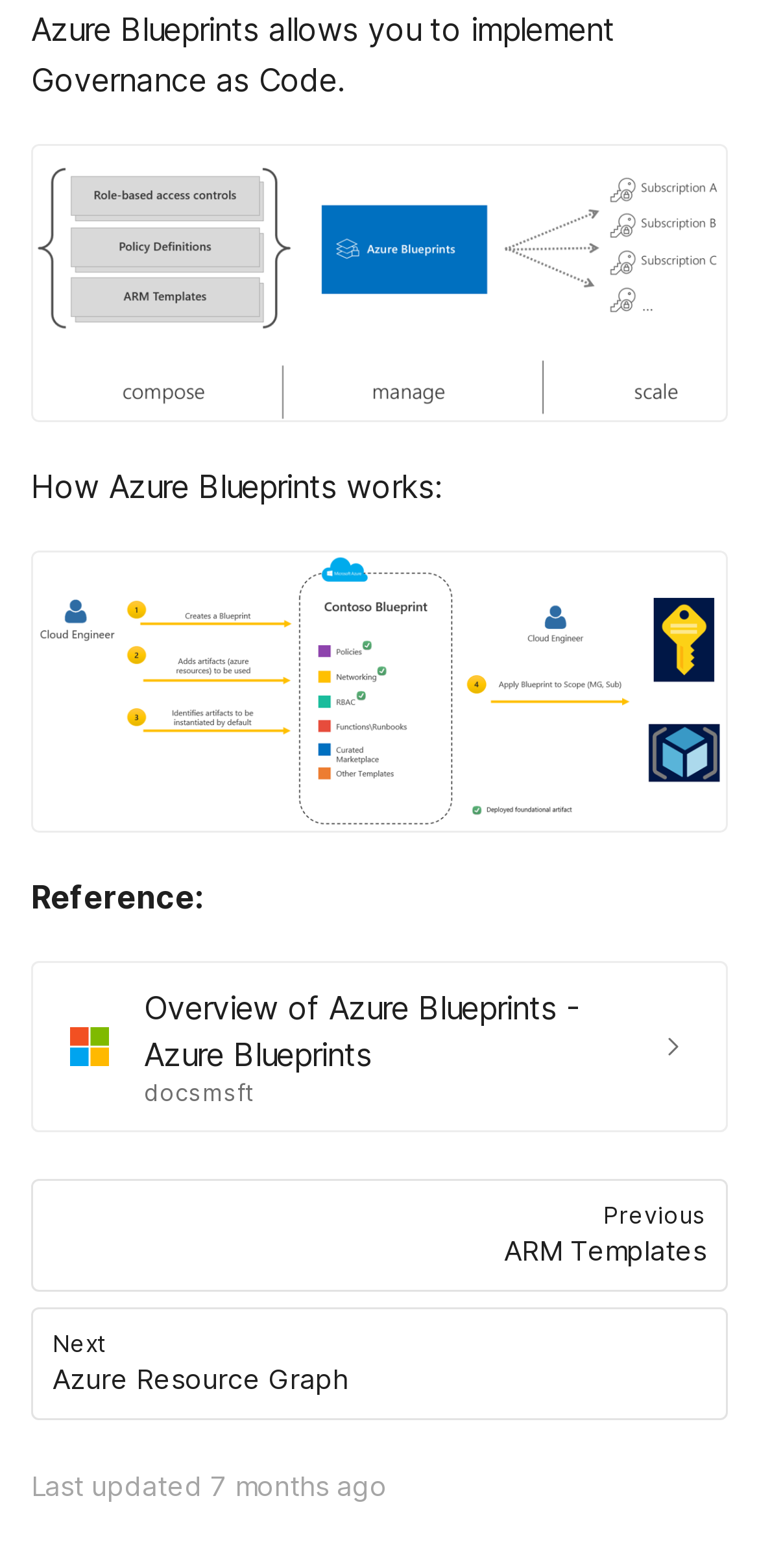What is Azure Blueprints about?
Please respond to the question with a detailed and well-explained answer.

The webpage mentions 'Azure Blueprints allows you to implement Governance as Code' in the first static text element, indicating that Azure Blueprints is related to implementing governance as code.